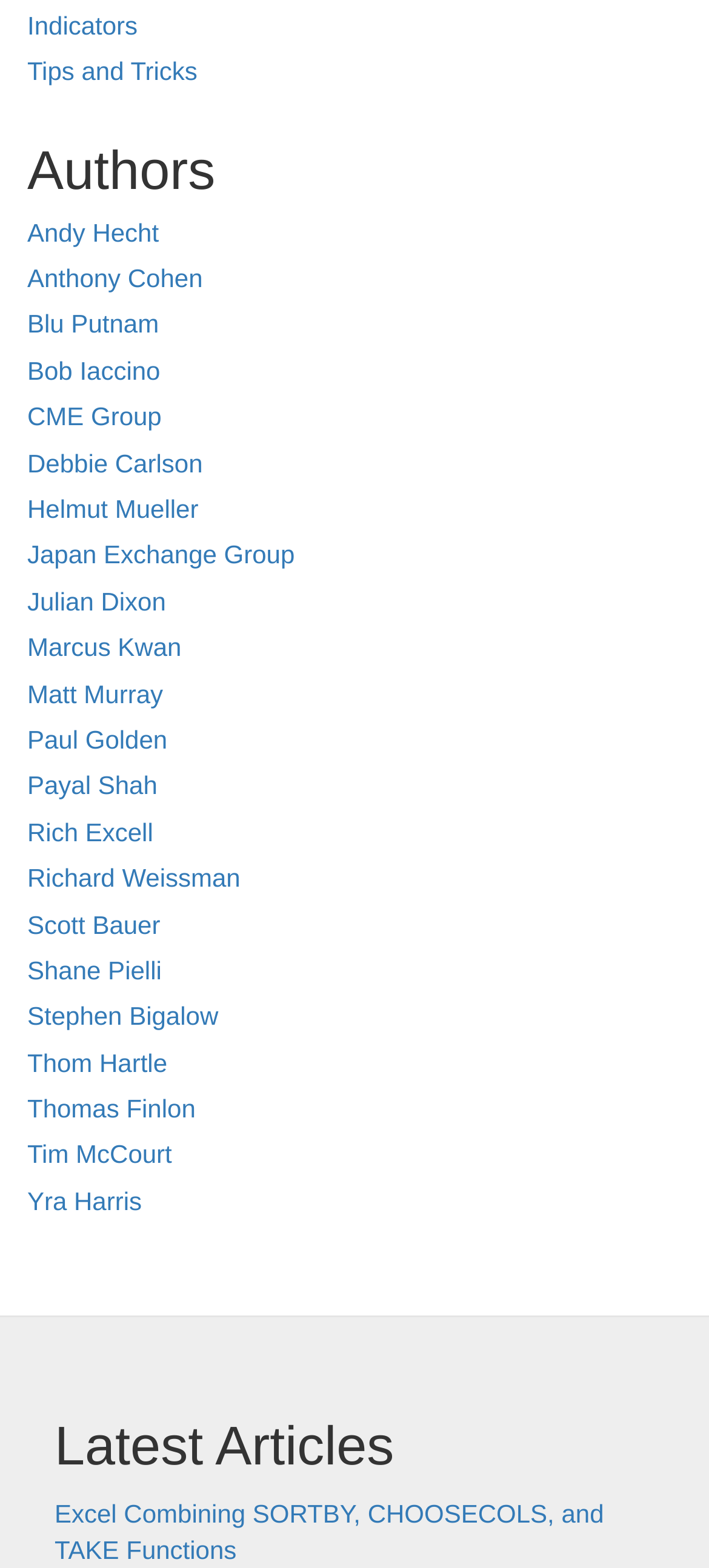How many links are under the 'Indicators' section?
Please interpret the details in the image and answer the question thoroughly.

I looked at the 'Indicators' section and saw only one link, which is 'Indicators'.